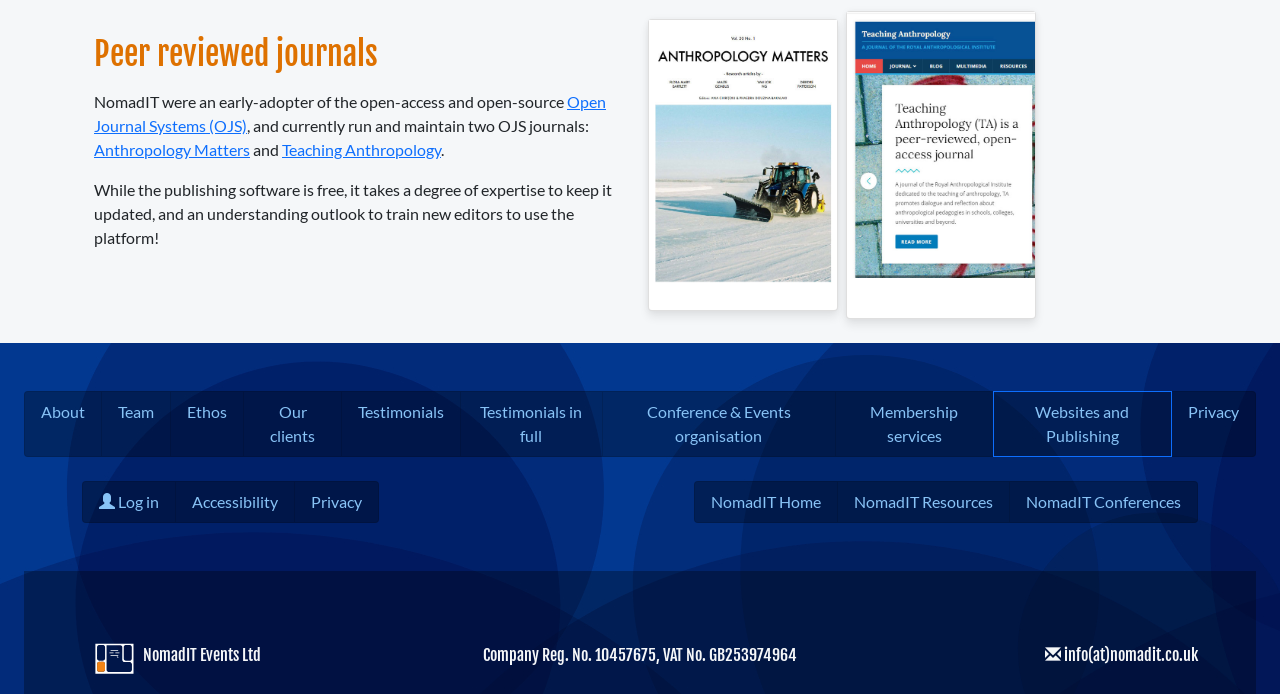Please provide the bounding box coordinates in the format (top-left x, top-left y, bottom-right x, bottom-right y). Remember, all values are floating point numbers between 0 and 1. What is the bounding box coordinate of the region described as: NomadIT Home

[0.555, 0.709, 0.641, 0.736]